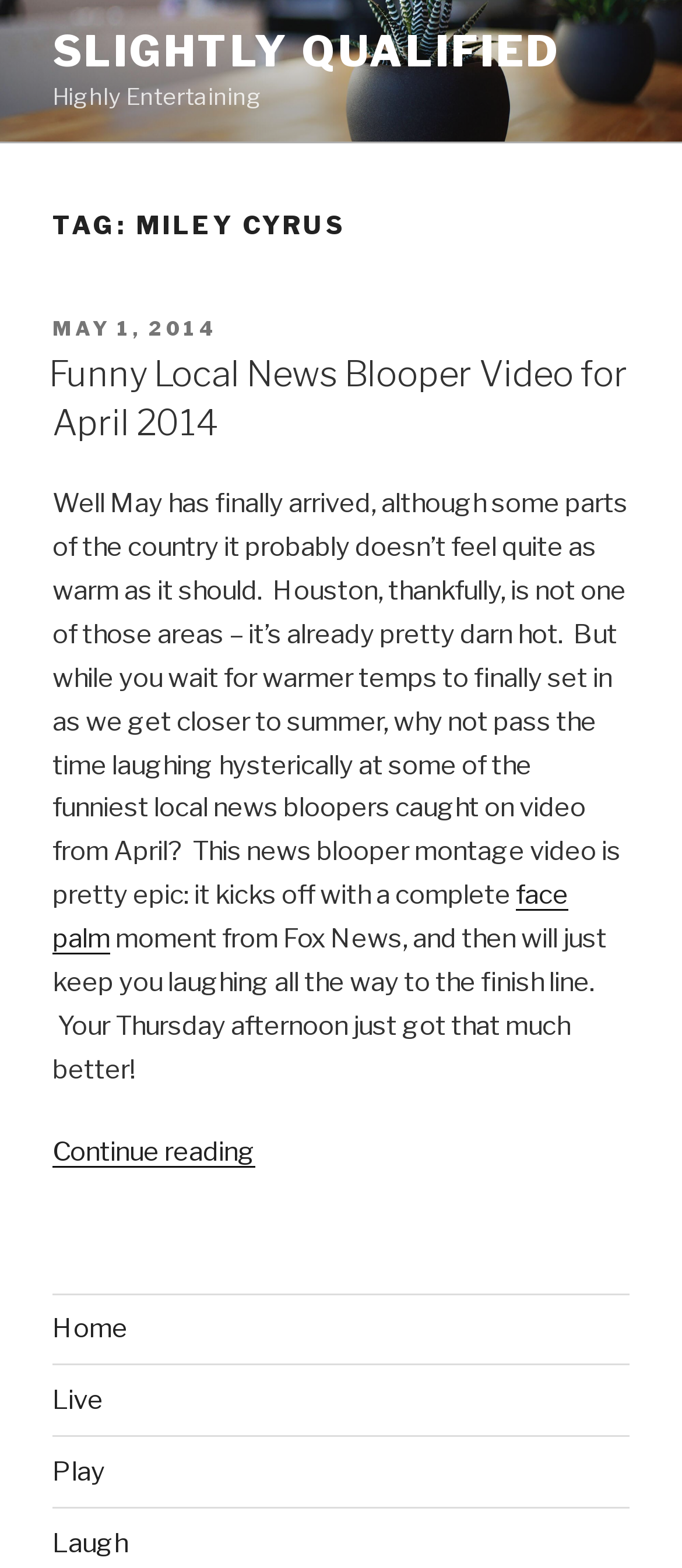Find the bounding box coordinates of the element to click in order to complete the given instruction: "Click on 'Laugh'."

[0.077, 0.974, 0.187, 0.994]